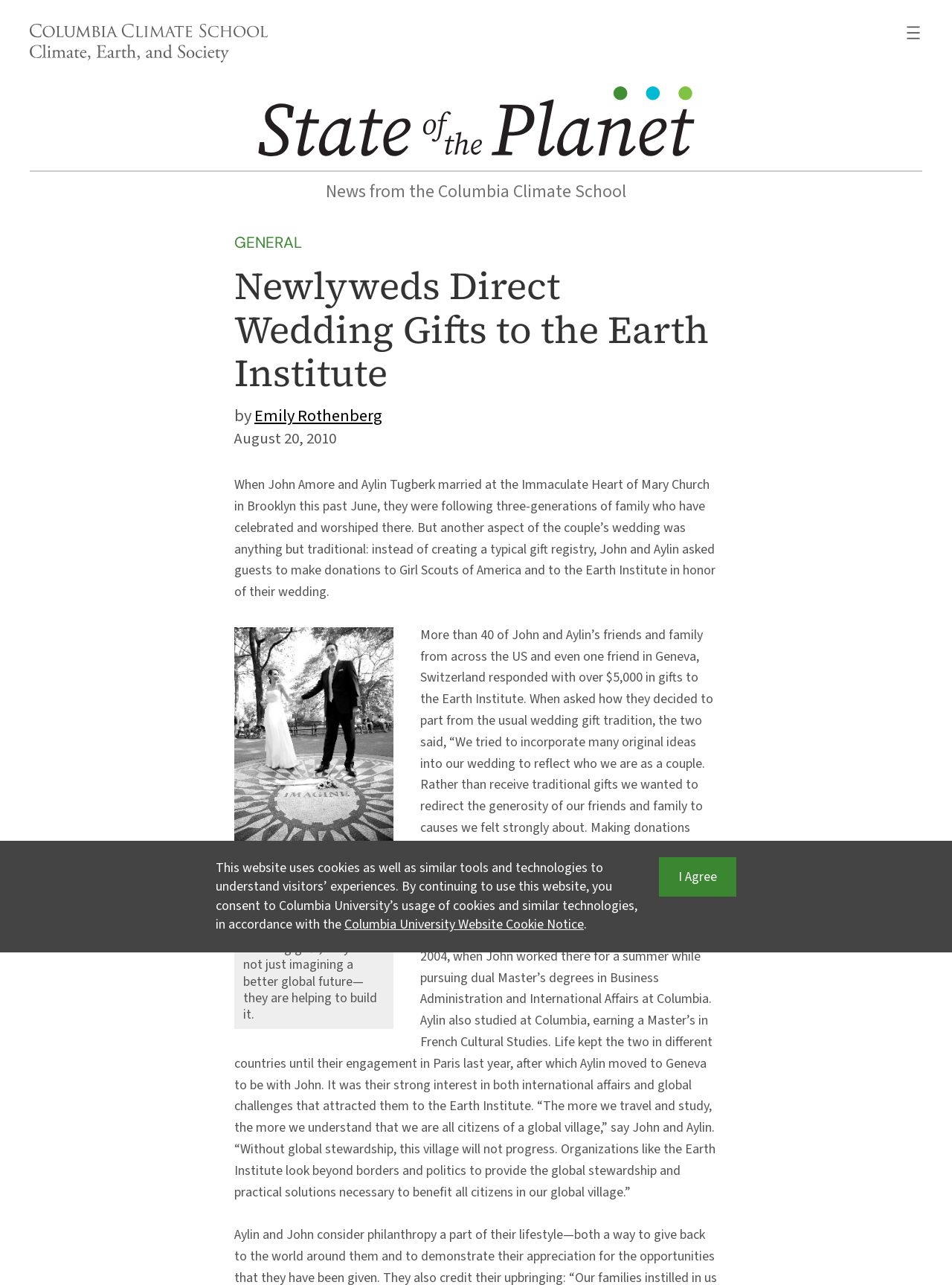What is the name of the organization that John and Aylin asked guests to make donations to, in addition to the Earth Institute?
We need a detailed and exhaustive answer to the question. Please elaborate.

The answer can be found in the paragraph of text that describes the wedding of John Amore and Aylin Tugberk. The text states 'instead of creating a typical gift registry, John and Aylin asked guests to make donations to Girl Scouts of America and to the Earth Institute in honor of their wedding.'.